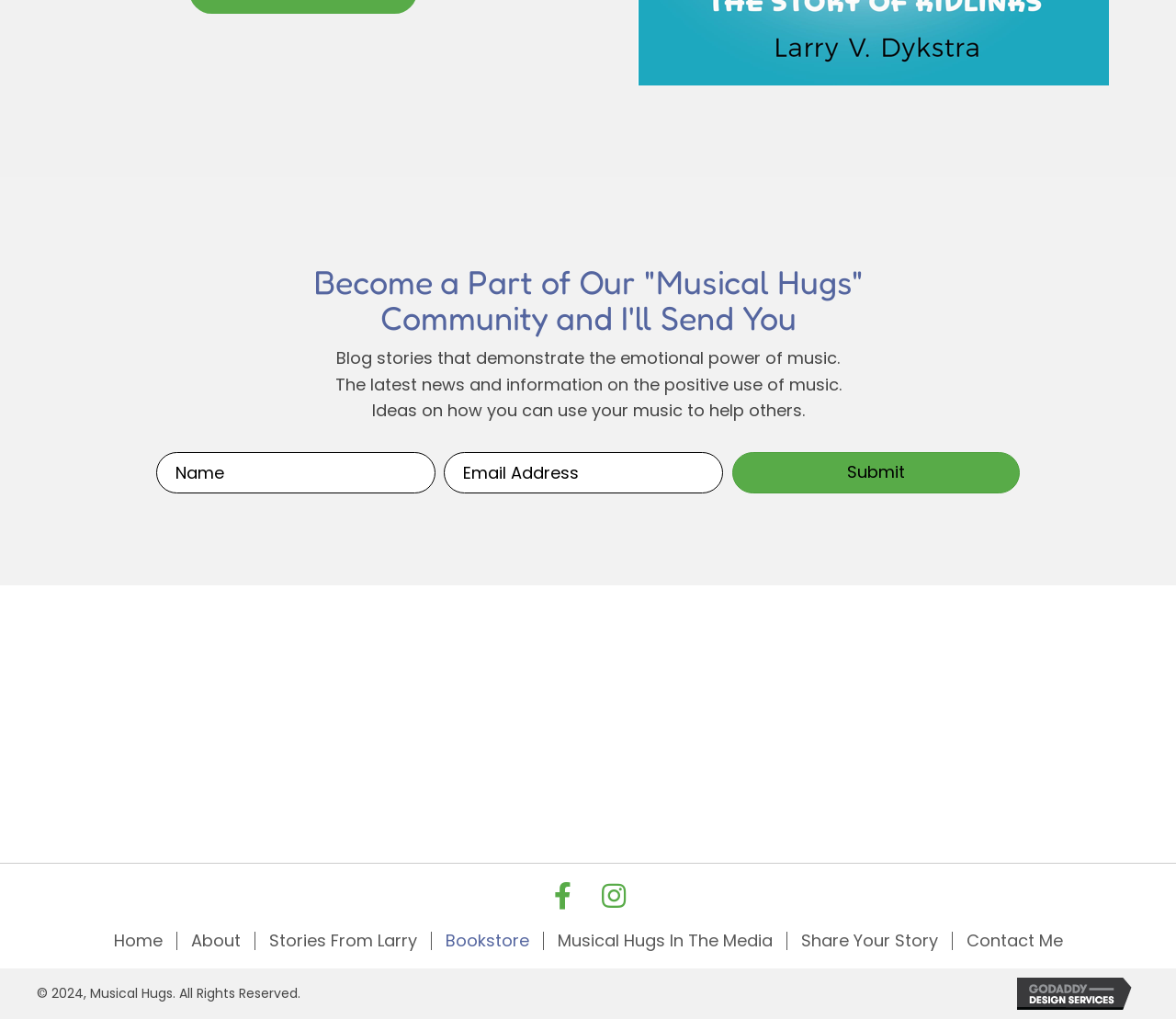Could you highlight the region that needs to be clicked to execute the instruction: "Visit the Musical Hugs website"?

[0.398, 0.698, 0.602, 0.721]